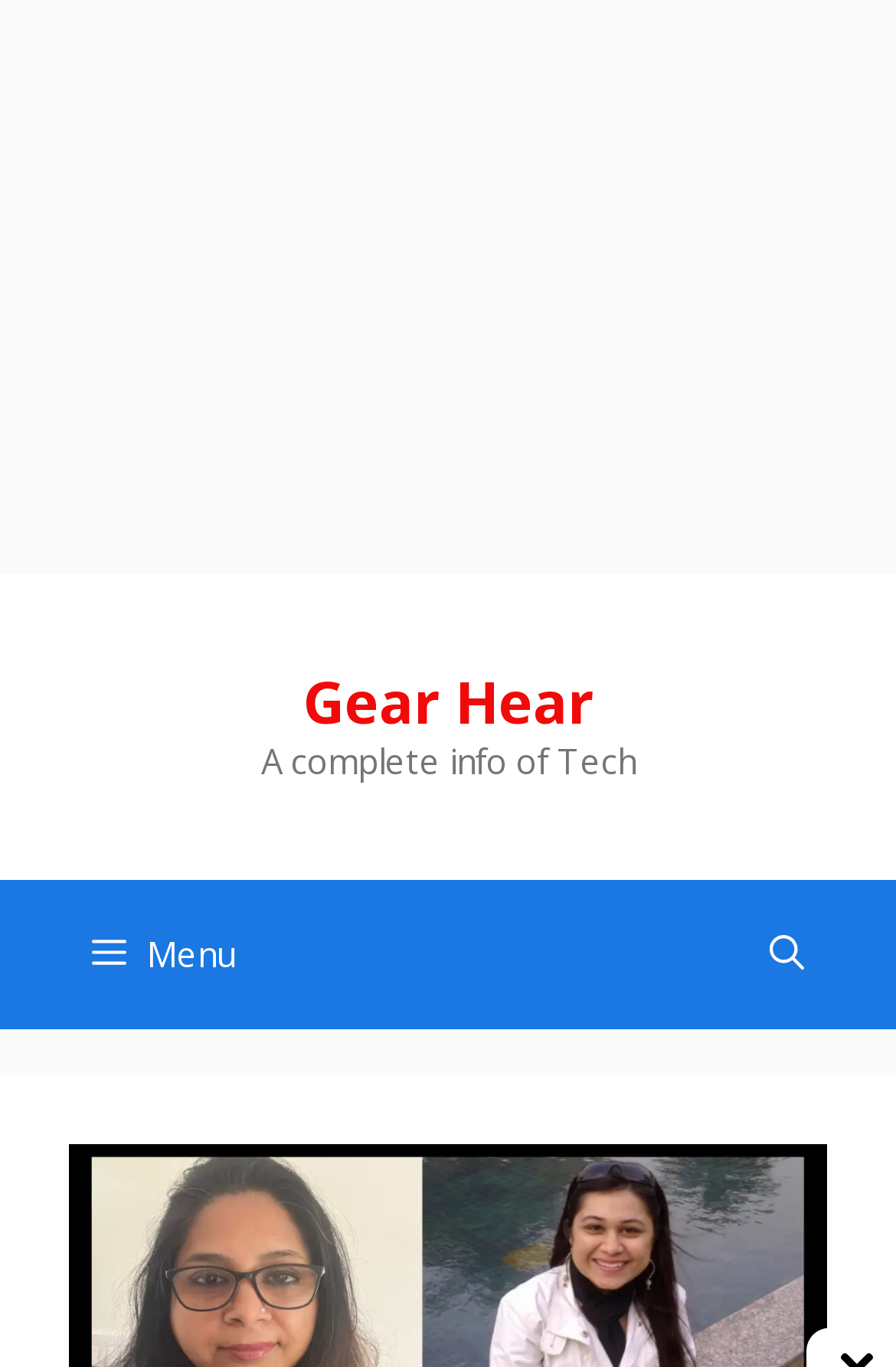Describe all the key features of the webpage in detail.

The webpage is titled "Breaking Barriers: Sarkari Yojnas and Social Transformation – Gear Hear". At the top, there is a banner that spans the entire width of the page, containing a link to "Gear Hear" and a static text that reads "A complete info of Tech". 

Below the banner, there is a navigation menu labeled as "Primary" that also spans the entire width of the page. The menu has a button labeled "Menu" on the left side, and a link to "Open Search Bar" on the right side. 

Additionally, there is a link at the top that allows users to "Skip to content", positioned slightly above the center of the page.